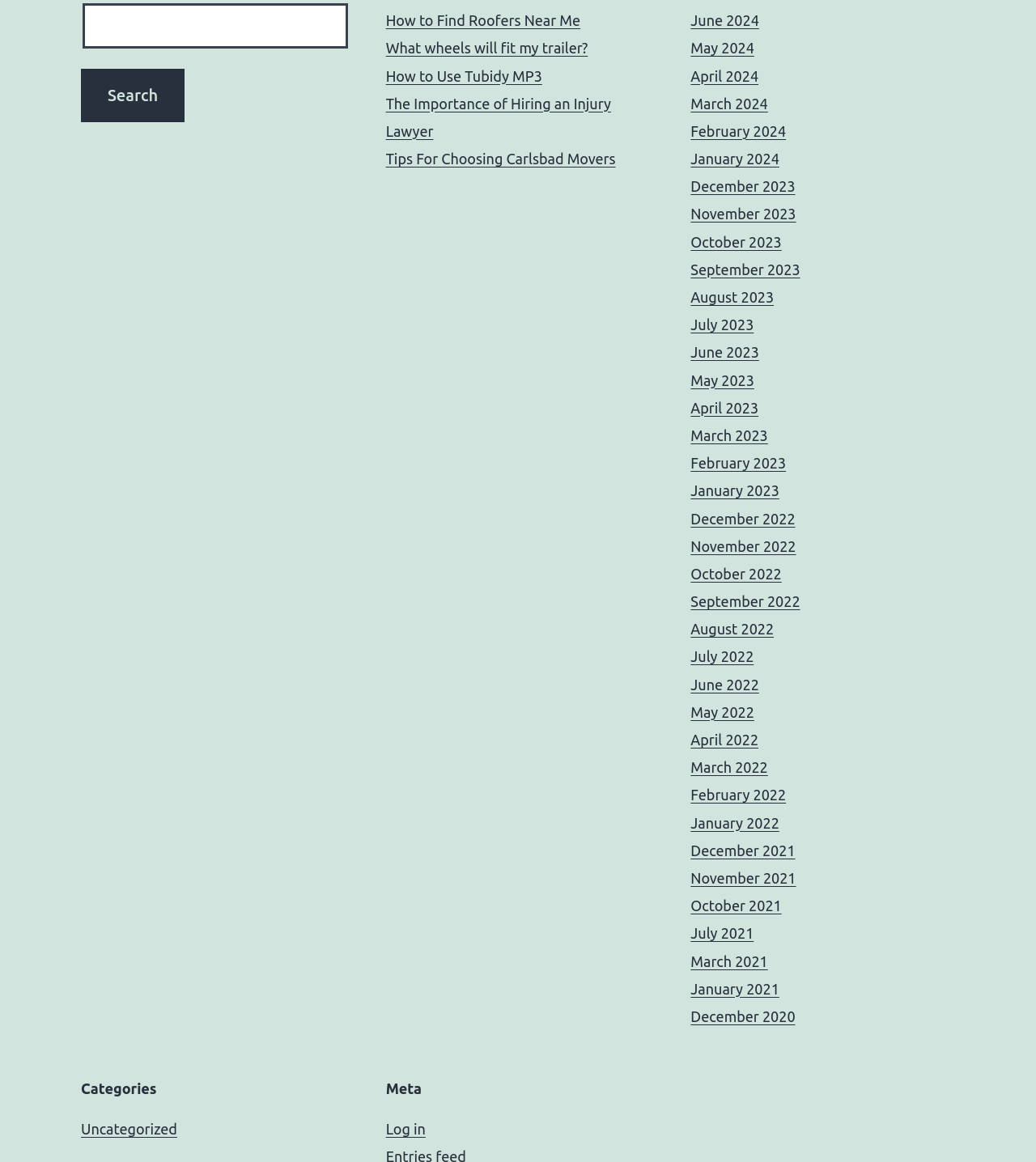What is the oldest archived month available?
Utilize the image to construct a detailed and well-explained answer.

The 'Archives' section lists various months, with the oldest one being December 2020, indicating that it is the oldest archived month available on the website.